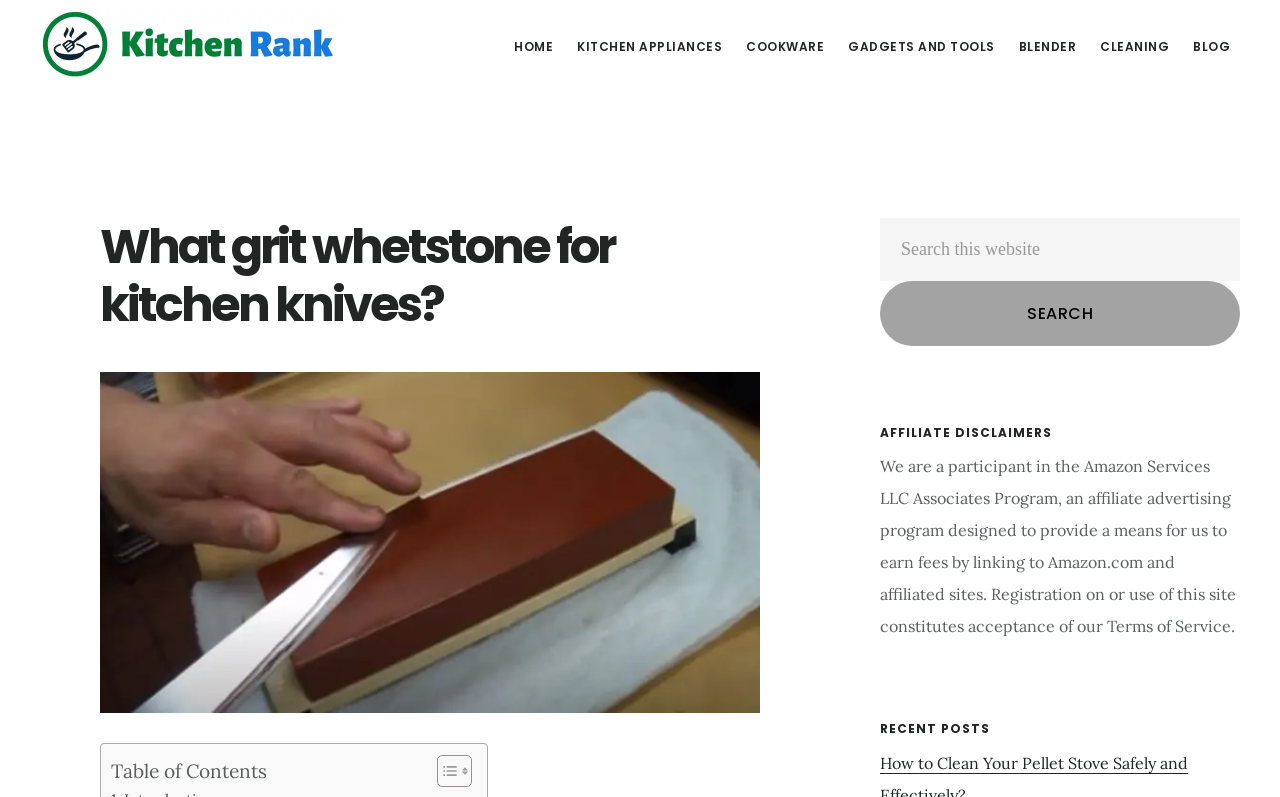Offer a detailed explanation of the webpage layout and contents.

The webpage is about "What grit whetstone for kitchen knives?" and provides information on how to ensure razor-sharp edges with minimal damage to knives. 

At the top-left corner, there are three "Skip to" links: "Skip to main content", "Skip to primary sidebar", and "Skip to footer". Next to these links, there is a link to "KITCHEN RANK". 

Below these links, there is a navigation menu with eight links: "HOME", "KITCHEN APPLIANCES", "COOKWARE", "GADGETS AND TOOLS", "BLENDER", "CLEANING", and "BLOG". 

The main content area has a header with the title "What grit whetstone for kitchen knives?" and an image related to the topic. Below the header, there is a table of contents with a toggle button. 

To the right of the main content area, there is a primary sidebar with a search bar, affiliate disclaimers, and recent posts. The search bar has a text field and a "Search" button. The affiliate disclaimers section contains a paragraph of text explaining the website's affiliation with Amazon. The recent posts section has a heading but no specific posts are listed.